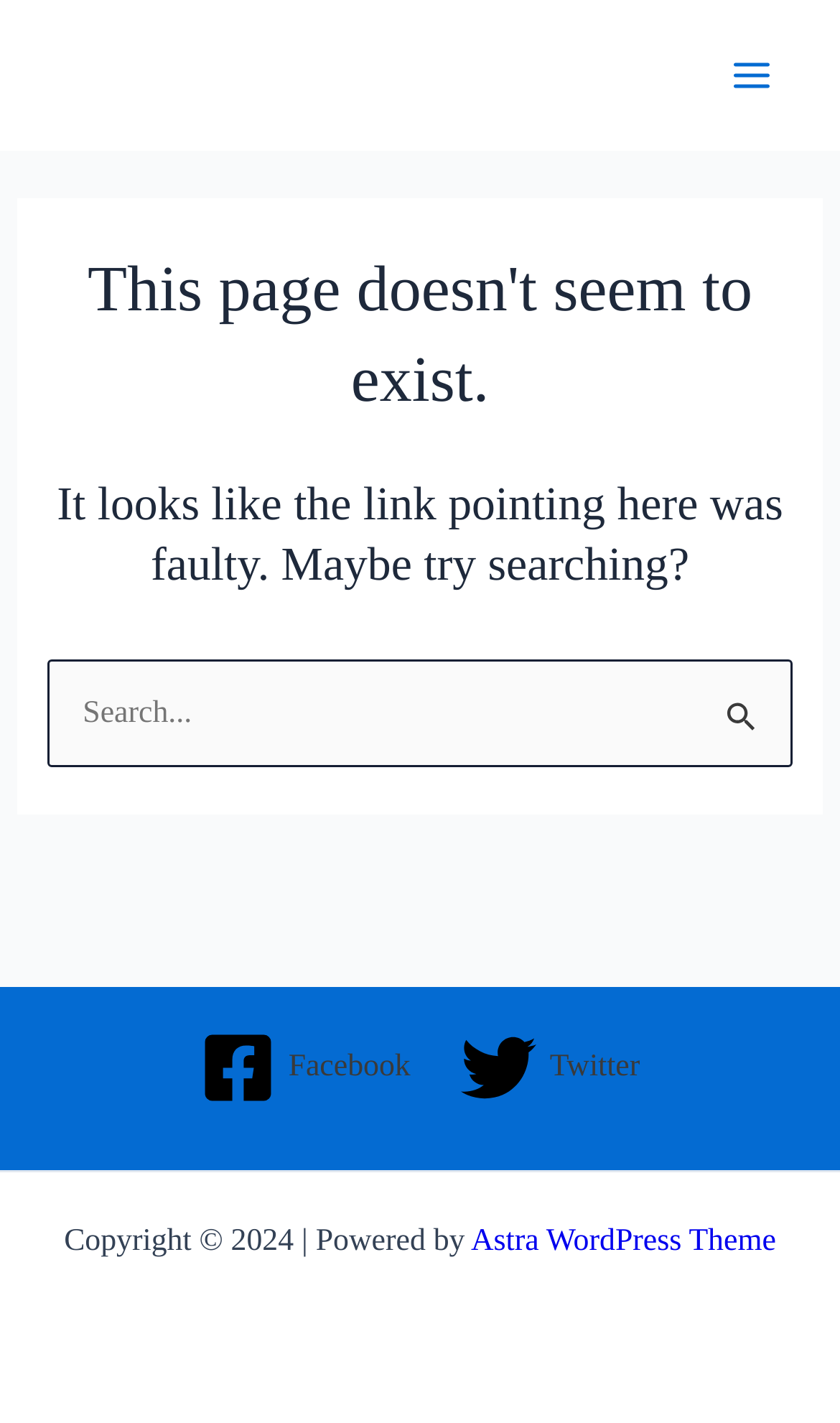Provide a short answer using a single word or phrase for the following question: 
What can be done to resolve the issue?

Try searching